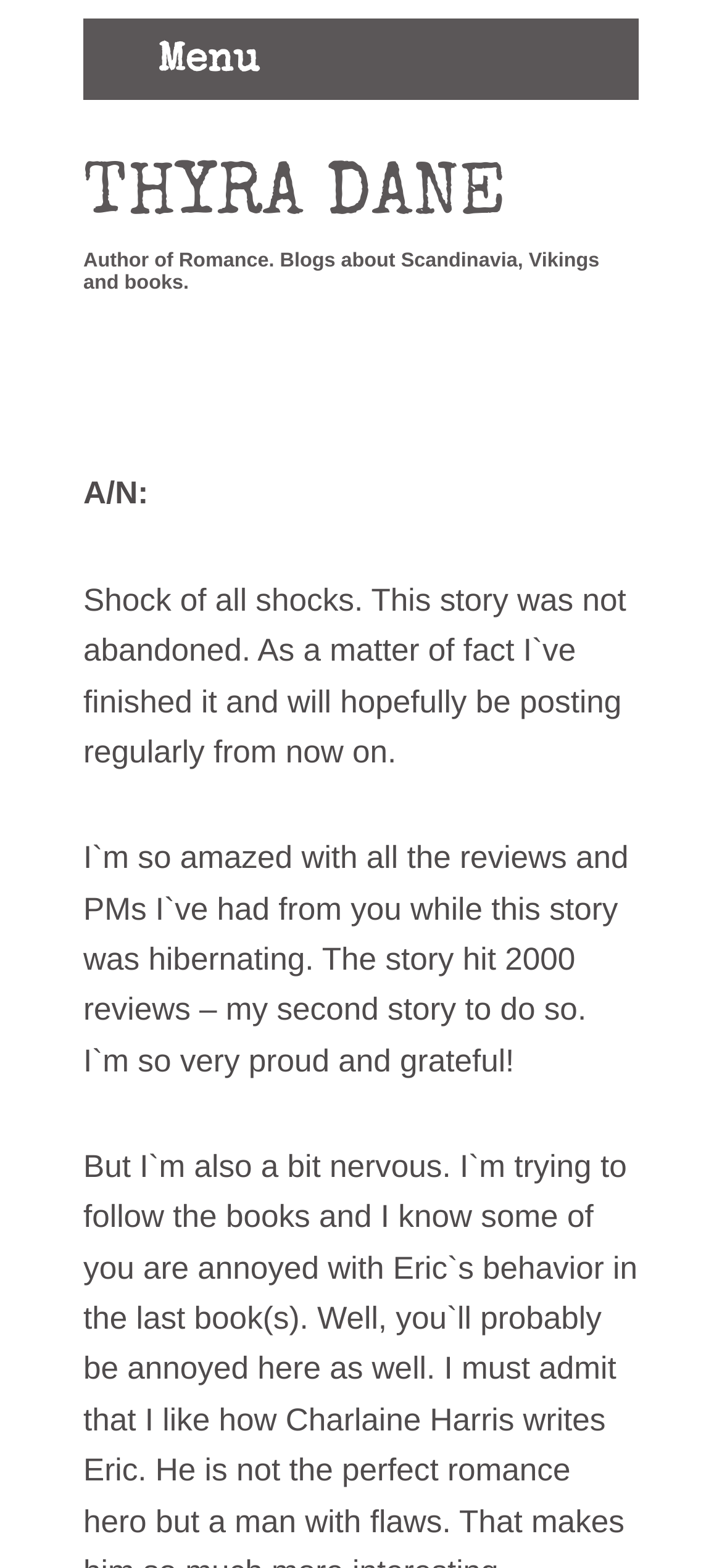Describe the webpage meticulously, covering all significant aspects.

The webpage appears to be a chapter page for a story titled "Thyra Dane" with a focus on romance, Scandinavia, Vikings, and books. At the top left, there is a heading that reads "Menu". Below it, there is a larger heading that displays the title "THYRA DANE" with a link to the same title. 

To the right of the title, there is a heading that describes the author as a romance author who blogs about Scandinavia, Vikings, and books. 

Below the author's description, there is an author's note (A/N) section. The A/N section starts with a brief title "A/N:" followed by a paragraph that announces the completion of the story and the author's intention to post regularly. 

Below the first paragraph, there is another paragraph expressing the author's gratitude and pride towards the readers' reviews and messages, mentioning that the story has reached 2000 reviews.